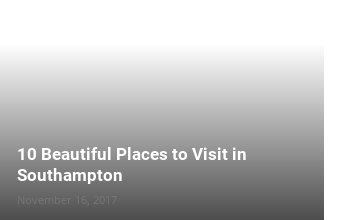When was the article posted?
Based on the image, answer the question in a detailed manner.

The publication date is displayed below the title of the article, indicating when the article was posted. The date is 'November 16, 2017', which provides context about when the article was published.